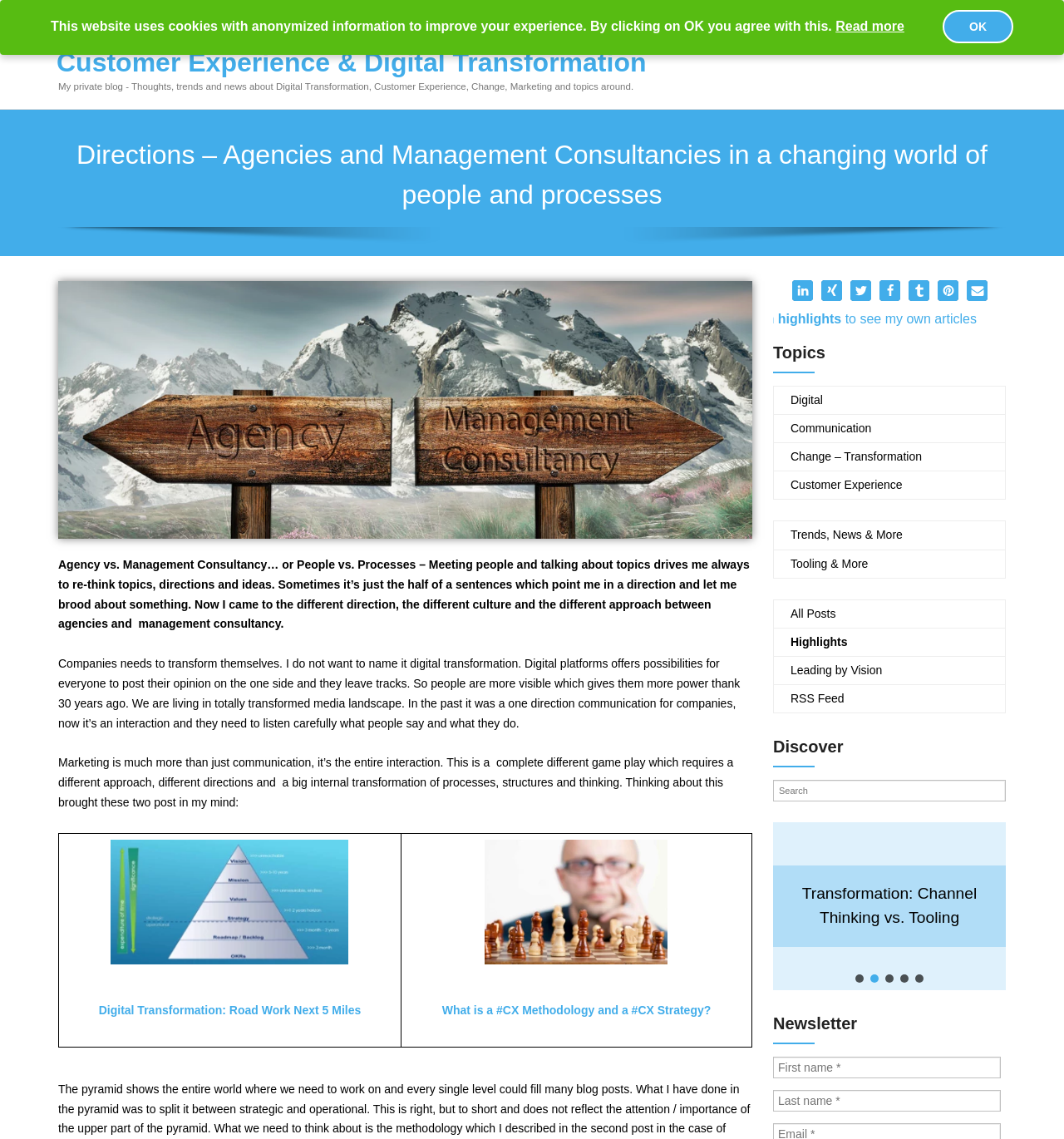Summarize the webpage with intricate details.

This webpage is a personal blog focused on digital transformation, customer experience, and change management. The page is divided into several sections, with a prominent heading "Directions - Agencies and Management Consultancies in a changing world of people and processes" at the top.

In the top-left corner, there is a search bar and a "Visit me" section with three social media icons. Below this, there is a section dedicated to the blog's theme, with a heading "Customer Experience & Digital Transformation" and a brief description.

The main content of the page is divided into two columns. The left column features a long article with several paragraphs discussing the differences between agencies and management consultancies, the importance of digital transformation, and the role of marketing in this process. The article is accompanied by a table with two rows, each containing two links to related blog posts.

The right column is dedicated to various topics and features several sections. There are links to other blog posts, categorized by topics such as digital, communication, change, and customer experience. There are also sections for "Trends, News & More", "Tooling & More", and "All Posts". Additionally, there is a "Discover" section with a search bar and a "Slider" section featuring several buttons with links to related blog posts.

At the bottom of the page, there is a "Newsletter" section where visitors can enter their first name and email address to subscribe. Overall, the webpage is a personal blog focused on sharing knowledge and insights on digital transformation, customer experience, and change management.